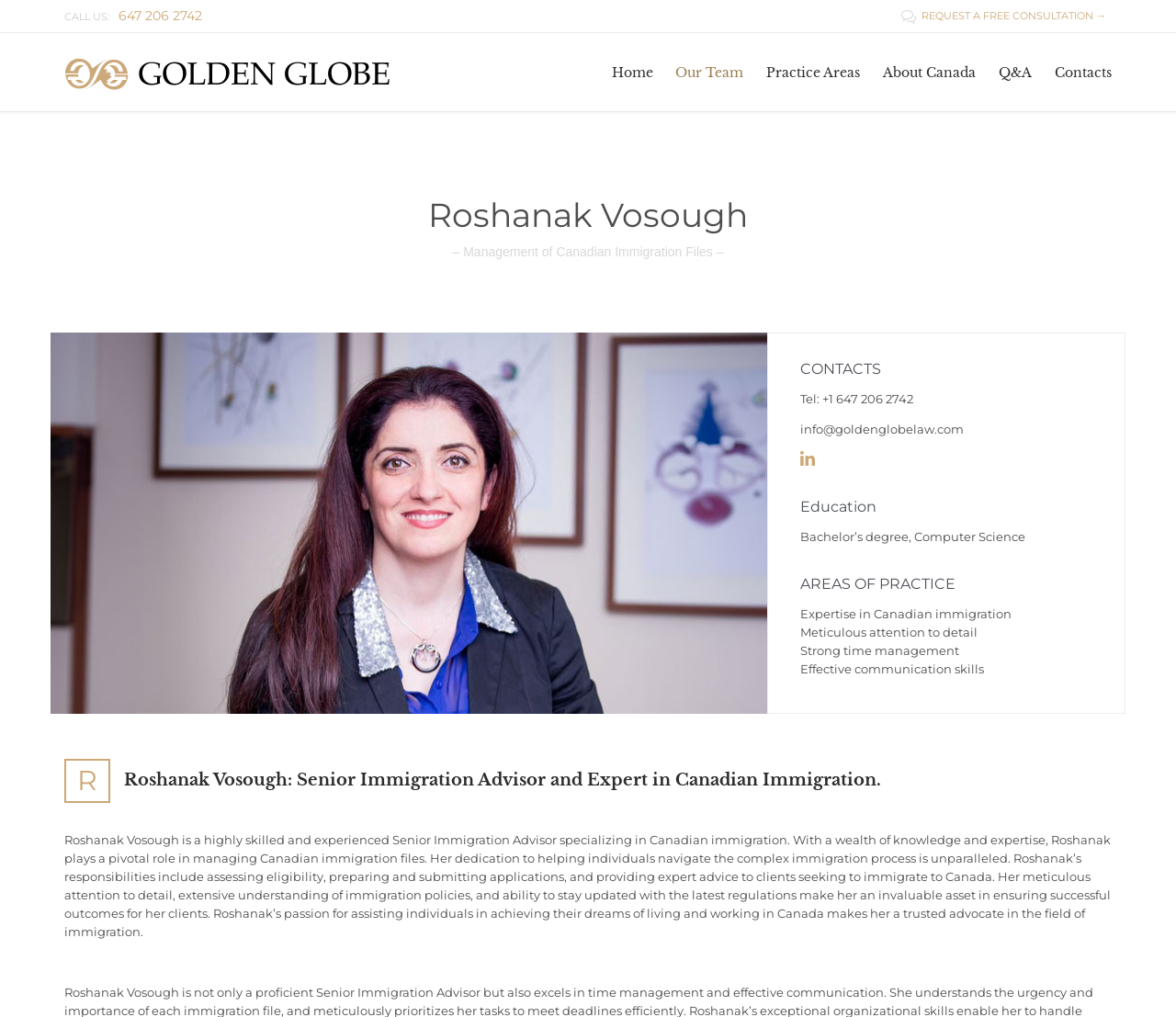Using the description "Practice Areas", predict the bounding box of the relevant HTML element.

[0.645, 0.06, 0.738, 0.082]